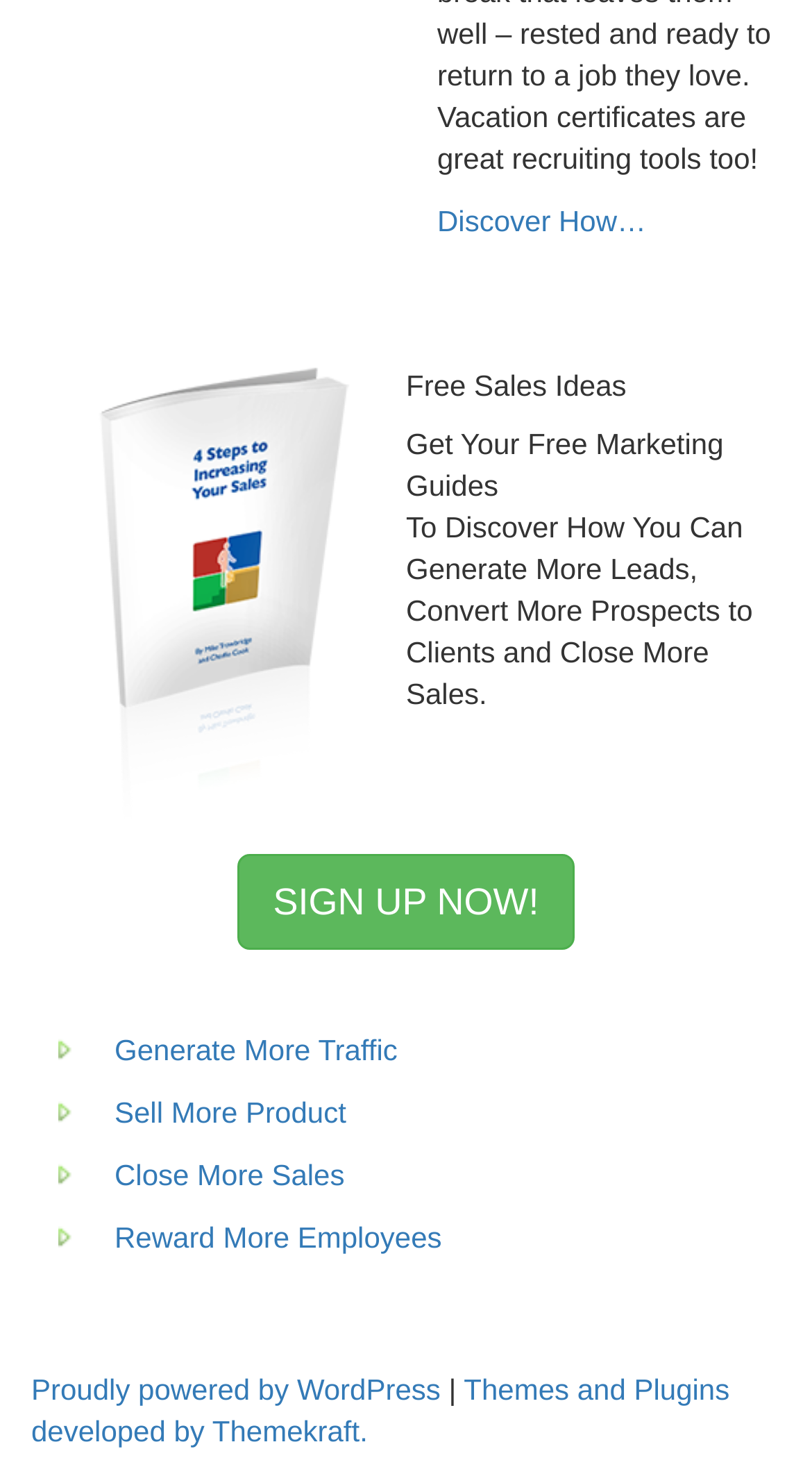Find the bounding box of the UI element described as follows: "Imprint".

None